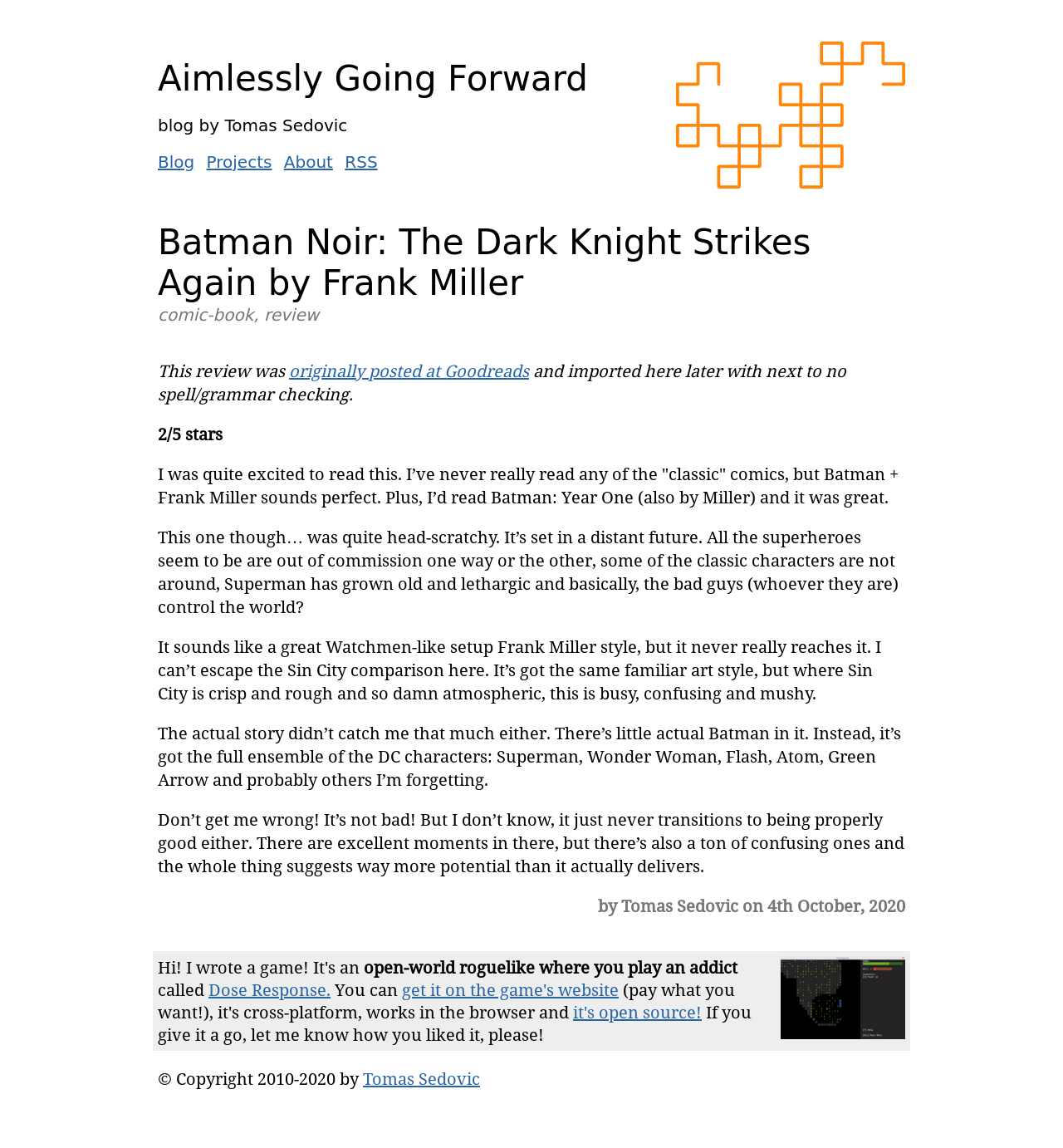For the given element description RSS, determine the bounding box coordinates of the UI element. The coordinates should follow the format (top-left x, top-left y, bottom-right x, bottom-right y) and be within the range of 0 to 1.

[0.324, 0.132, 0.355, 0.15]